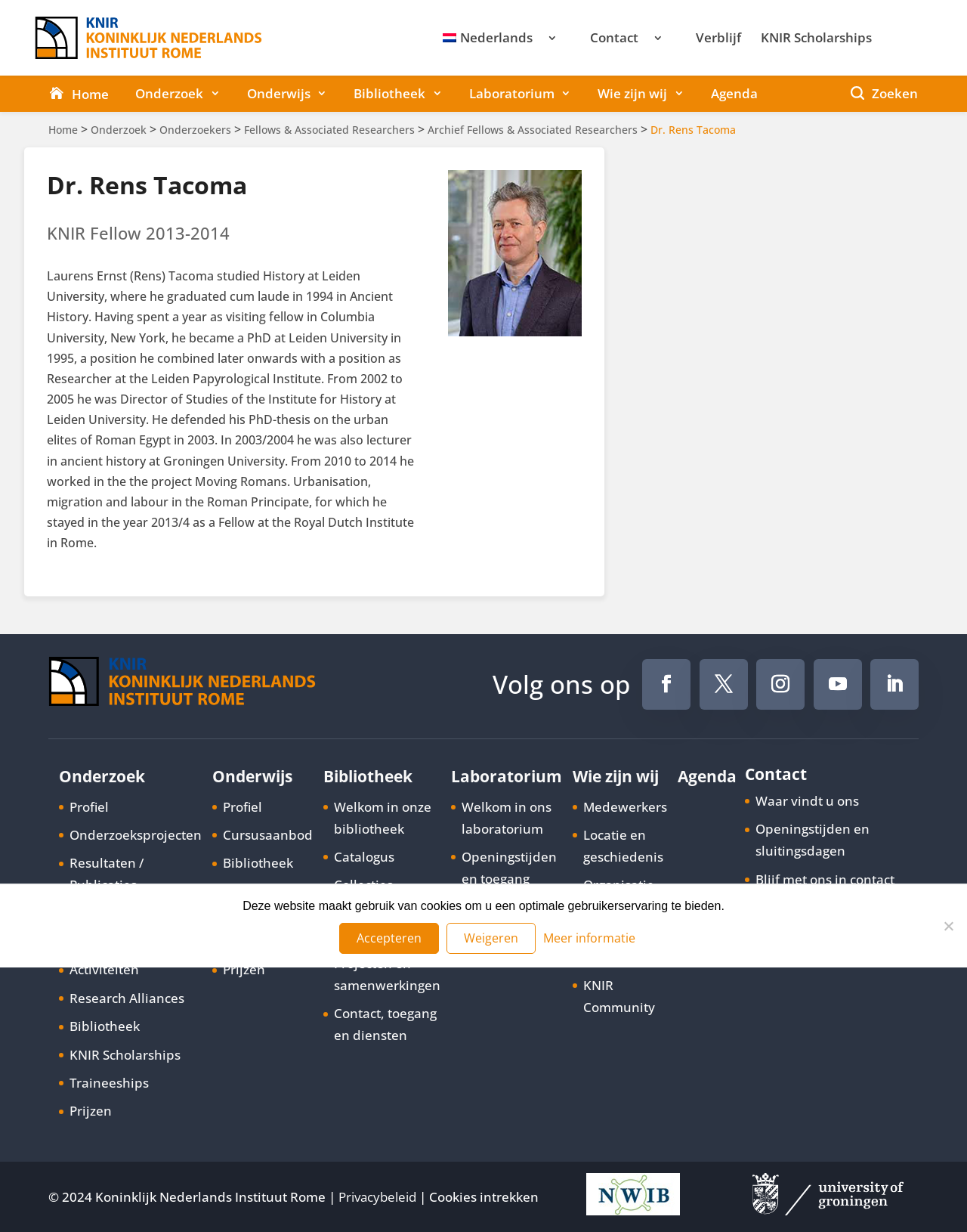Please identify the bounding box coordinates of the area that needs to be clicked to follow this instruction: "Search for something".

[0.866, 0.061, 0.962, 0.09]